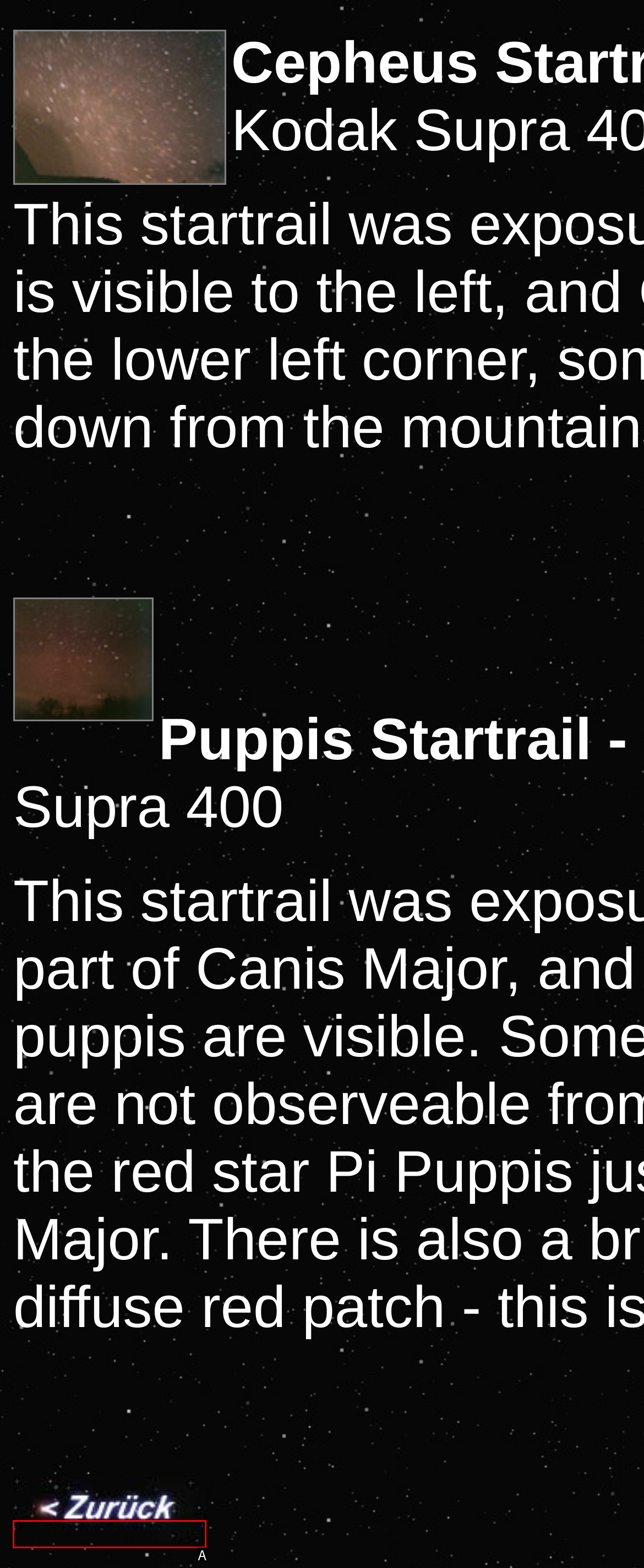Tell me which one HTML element best matches the description: alt="Zurück"
Answer with the option's letter from the given choices directly.

A